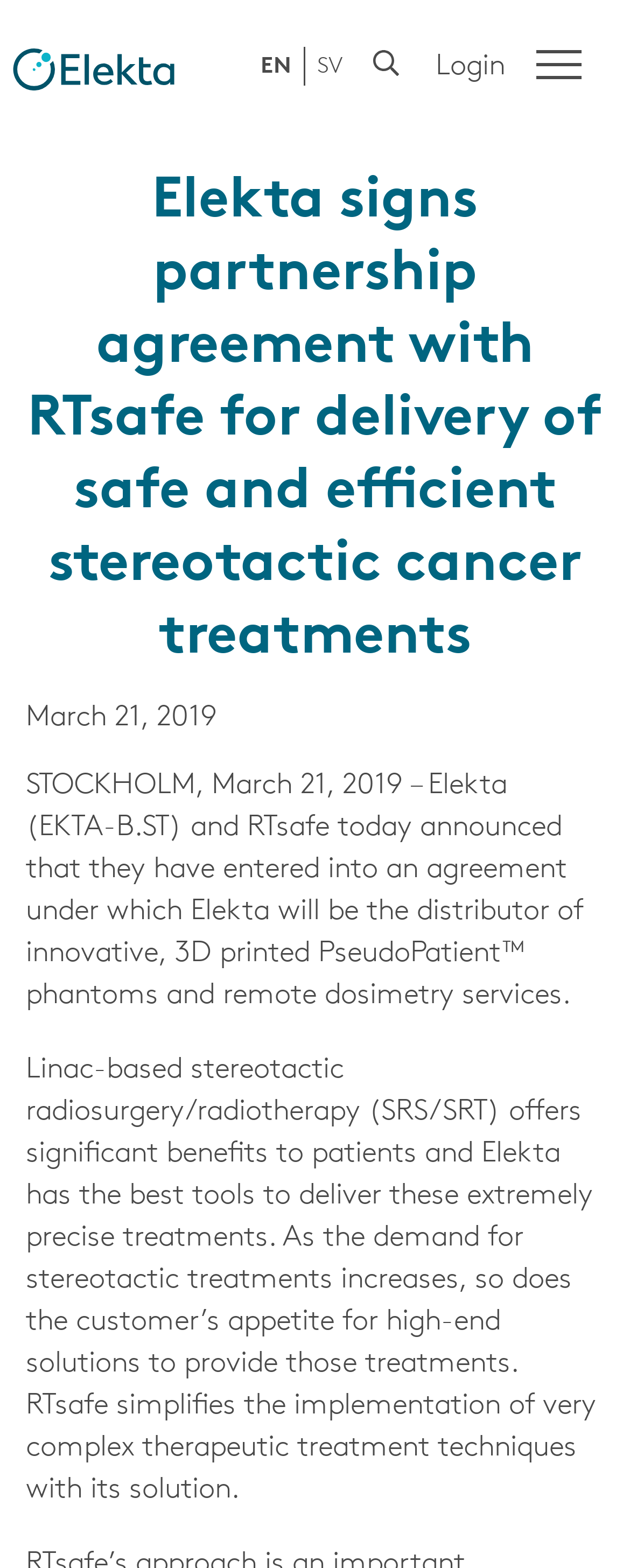Answer briefly with one word or phrase:
What type of treatments does Elekta provide?

Stereotactic cancer treatments